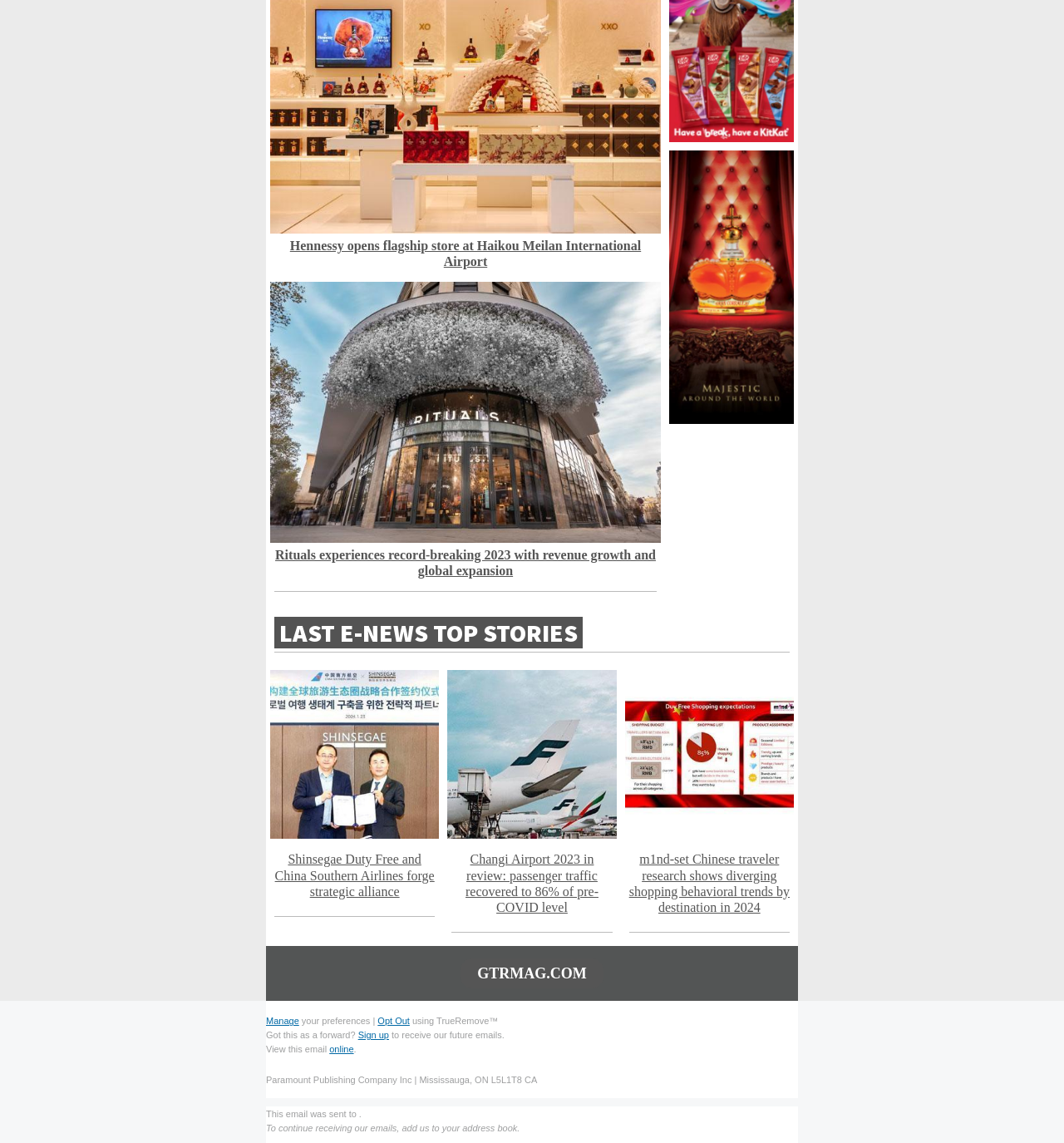Using the format (top-left x, top-left y, bottom-right x, bottom-right y), and given the element description, identify the bounding box coordinates within the screenshot: GTRMAG.COM

[0.433, 0.839, 0.567, 0.865]